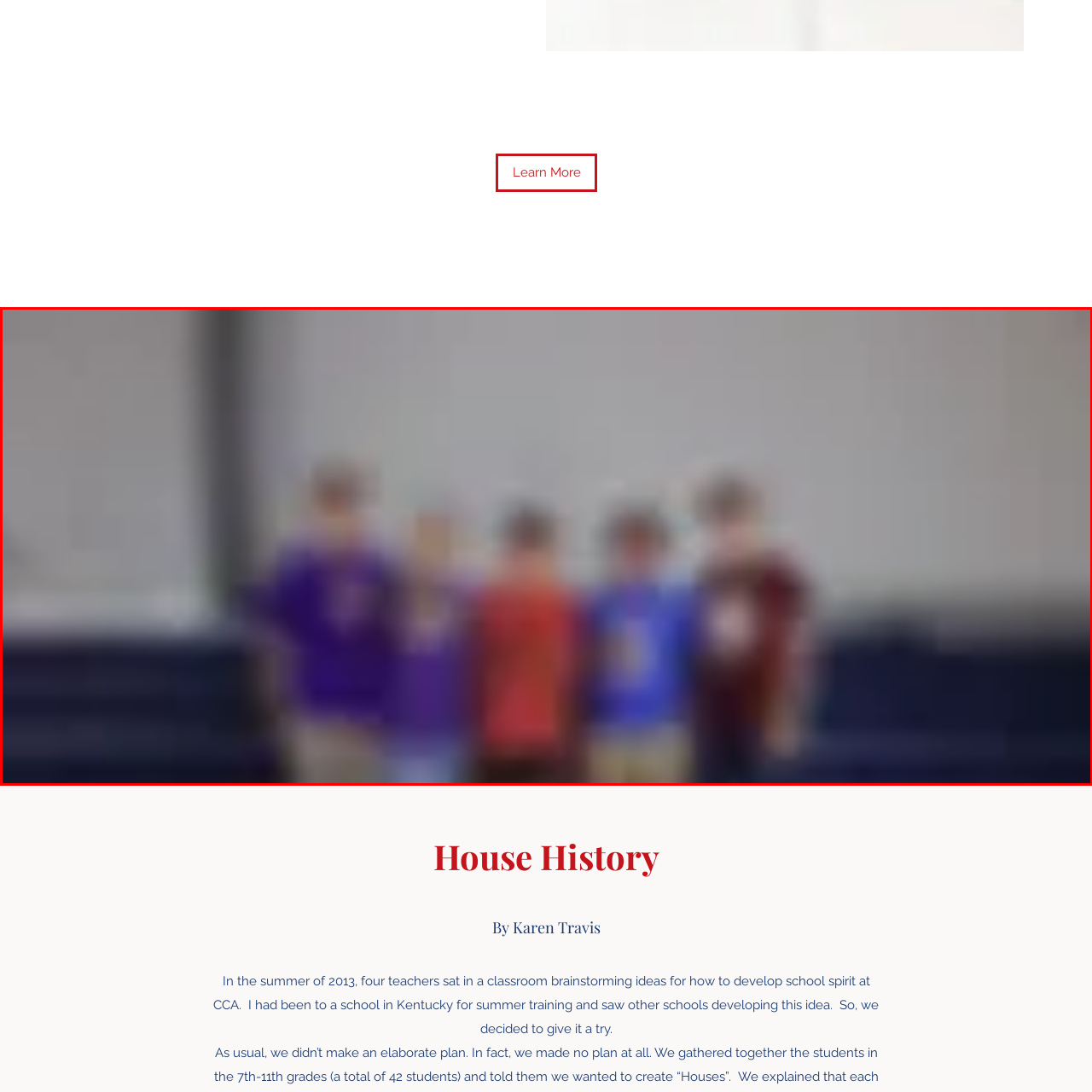What do the colorful t-shirts represent?
Inspect the image within the red bounding box and answer concisely using one word or a short phrase.

Team colors or themes